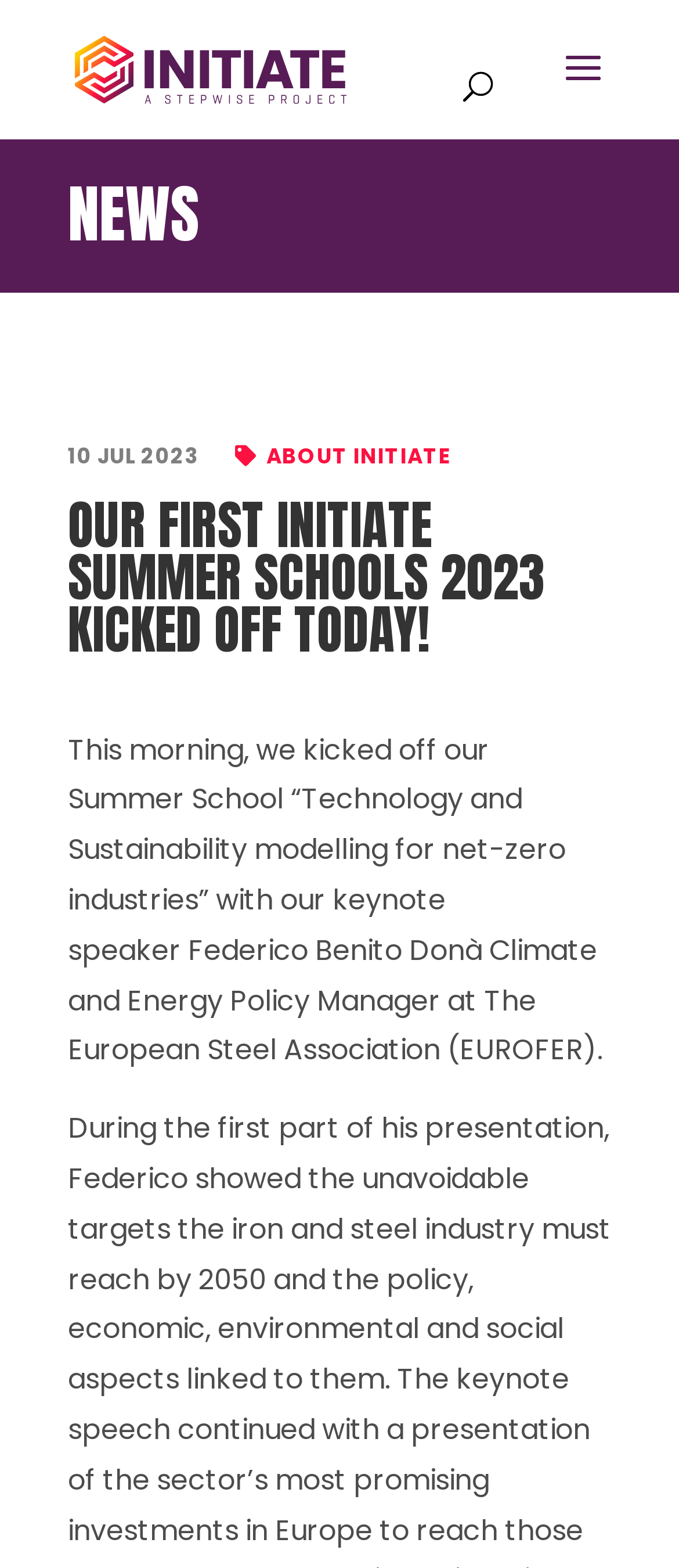Who is the keynote speaker of the Summer School?
Please describe in detail the information shown in the image to answer the question.

I found the keynote speaker's name by reading the static text element that describes the Summer School event, which mentions 'our keynote speaker Federico Benito Donà'.